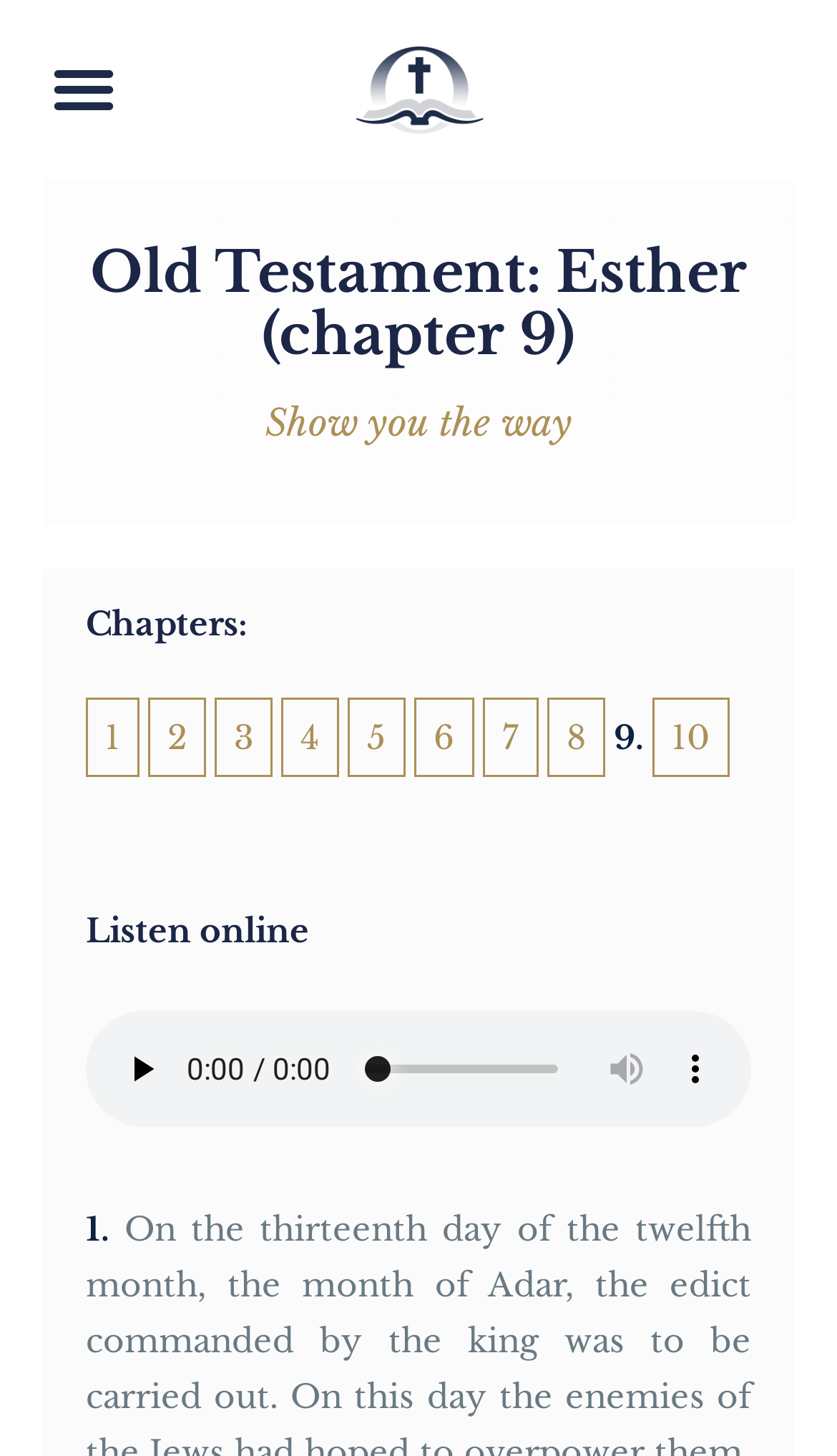Specify the bounding box coordinates of the region I need to click to perform the following instruction: "Go to chapter 1". The coordinates must be four float numbers in the range of 0 to 1, i.e., [left, top, right, bottom].

[0.103, 0.479, 0.167, 0.533]